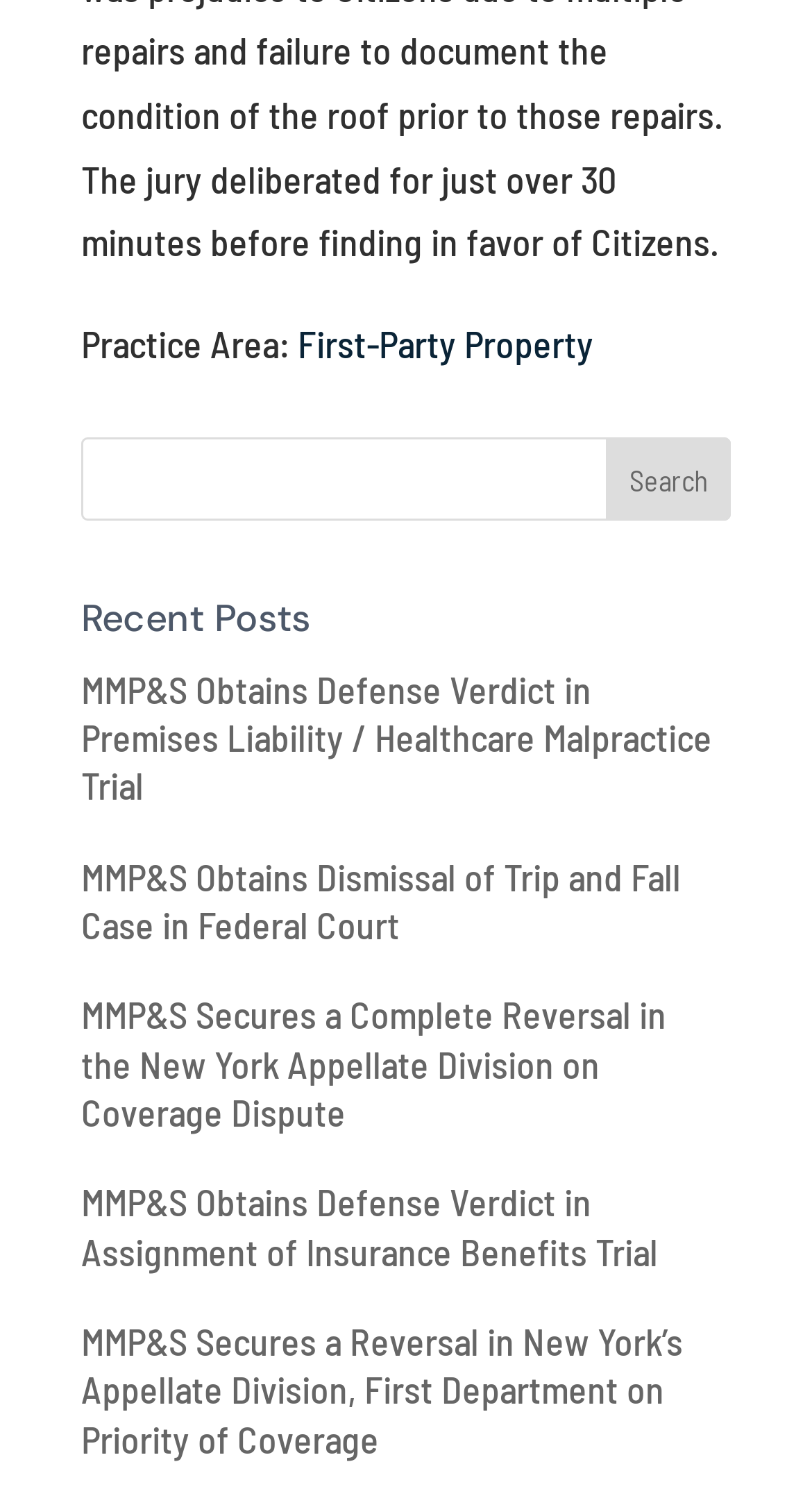Provide a short answer using a single word or phrase for the following question: 
How many recent posts are listed?

5